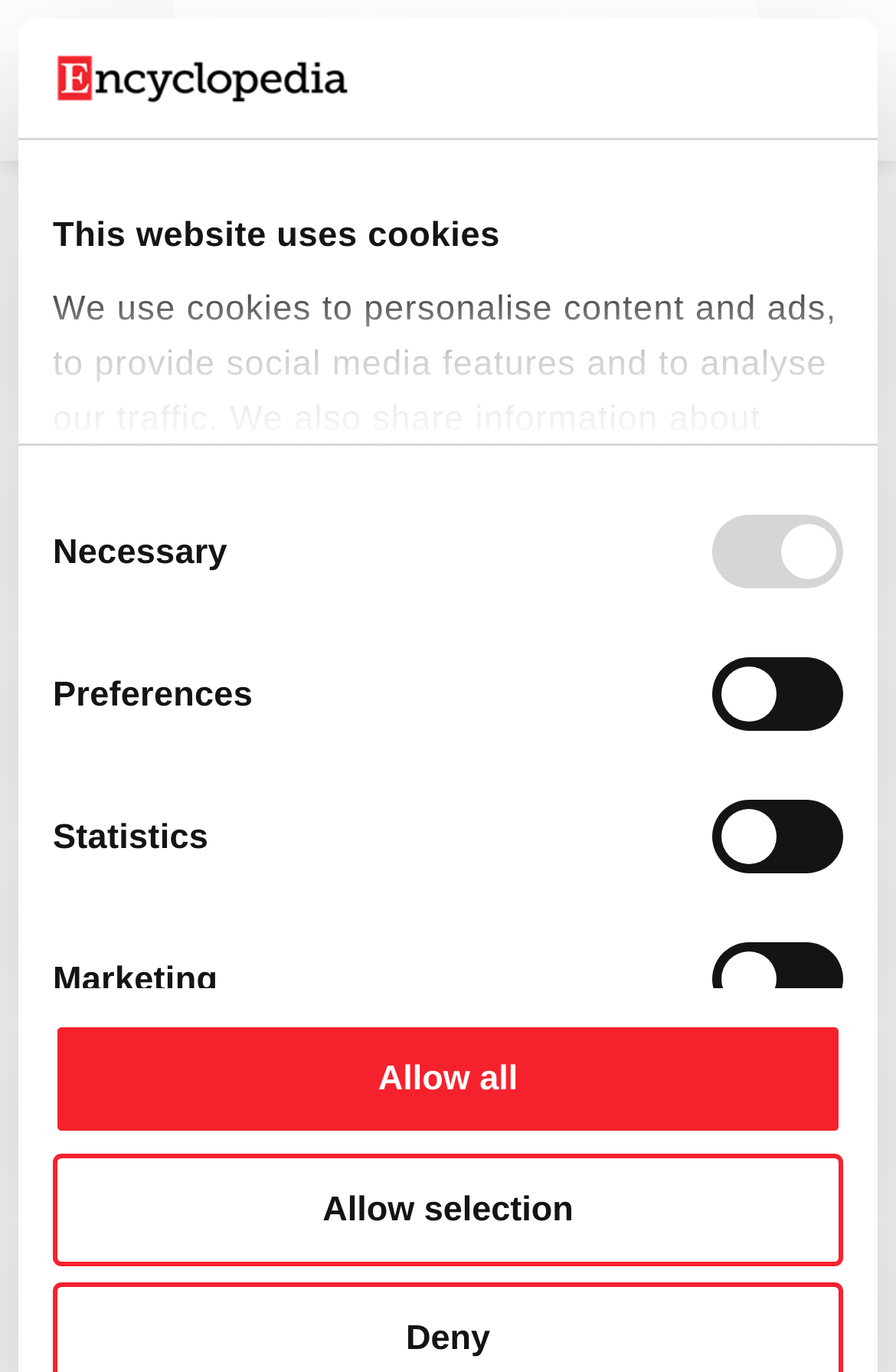Provide a thorough summary of the webpage.

The webpage is a user-generated content hub focused on scientific developments, specifically on the topic of Proliferative Diabetic Retinopathy Diagnosis. At the top left corner, there is a logo image. Below the logo, there is a tab panel with a title "Consent" that takes up most of the width of the page. Within the consent panel, there is a message about the website's use of cookies, followed by a group of checkboxes labeled "Necessary", "Preferences", "Statistics", and "Marketing". 

To the right of the consent panel, there are two buttons, "Allow selection" and "Allow all". Below the consent panel, there are three links: "Encyclopedia Encyclopedia", "Scholarly Community Encyclopedia", and an empty link. The "Encyclopedia Encyclopedia" link has an accompanying image.

On the right side of the page, there is a button with no label, followed by a hidden menu. Below the hidden menu, there is a heading "Proliferative Diabetic Retinopathy Diagnosis" and a subheading "History". There is also a link "View Latest Version" and a message indicating that this is an old version of the entry.

Further down, there is a section with contributor information, listing names such as Noor ul Huda, Anum Abdul Salam, Norah Saleh Alghamdi, Jahan Zeb, and Muhammad Usman Akram. At the bottom right corner, there is a link with no label and a feedback reveal button.